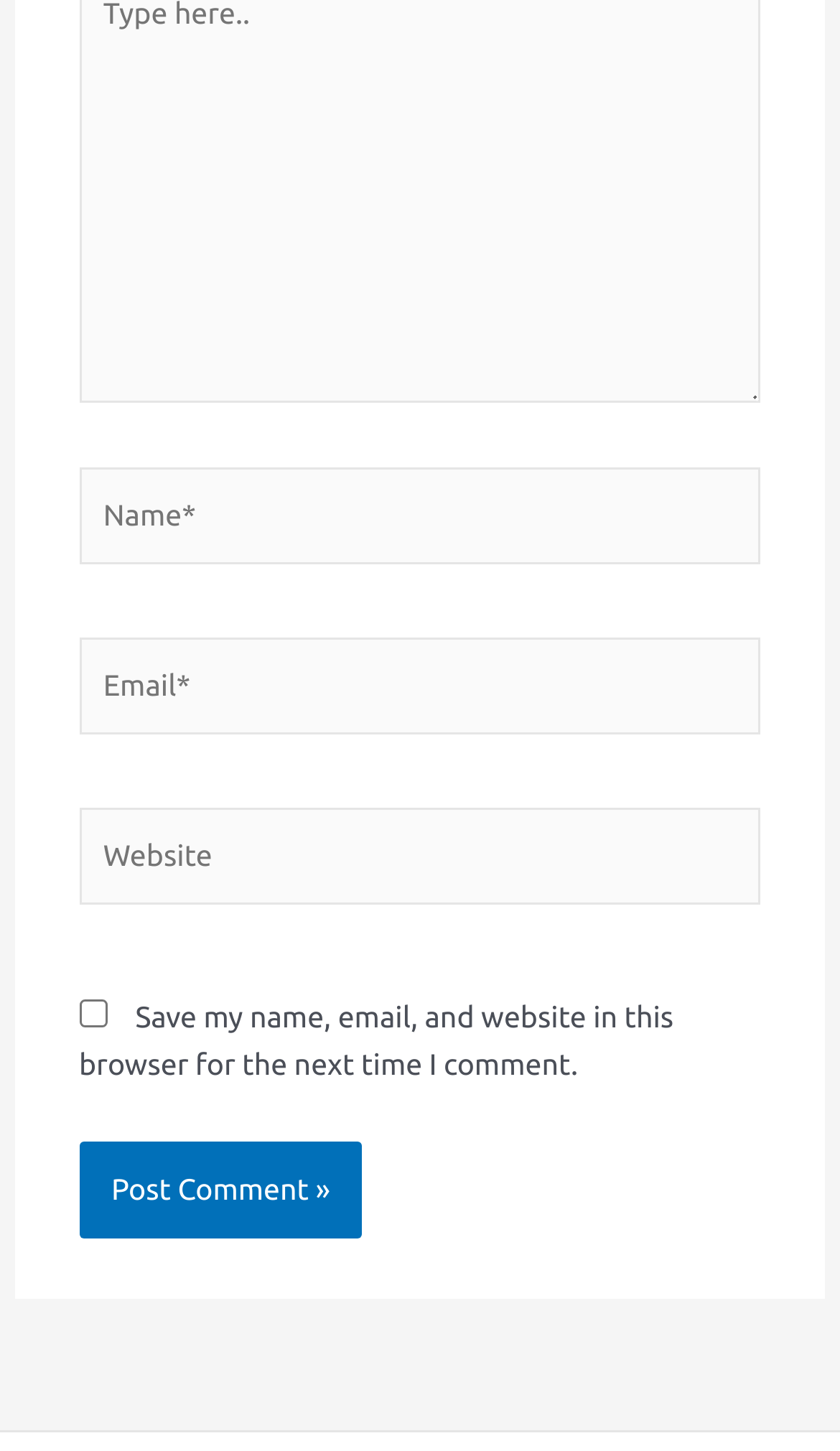Using the webpage screenshot, locate the HTML element that fits the following description and provide its bounding box: "parent_node: Name* name="author" placeholder="Name*"".

[0.094, 0.322, 0.906, 0.389]